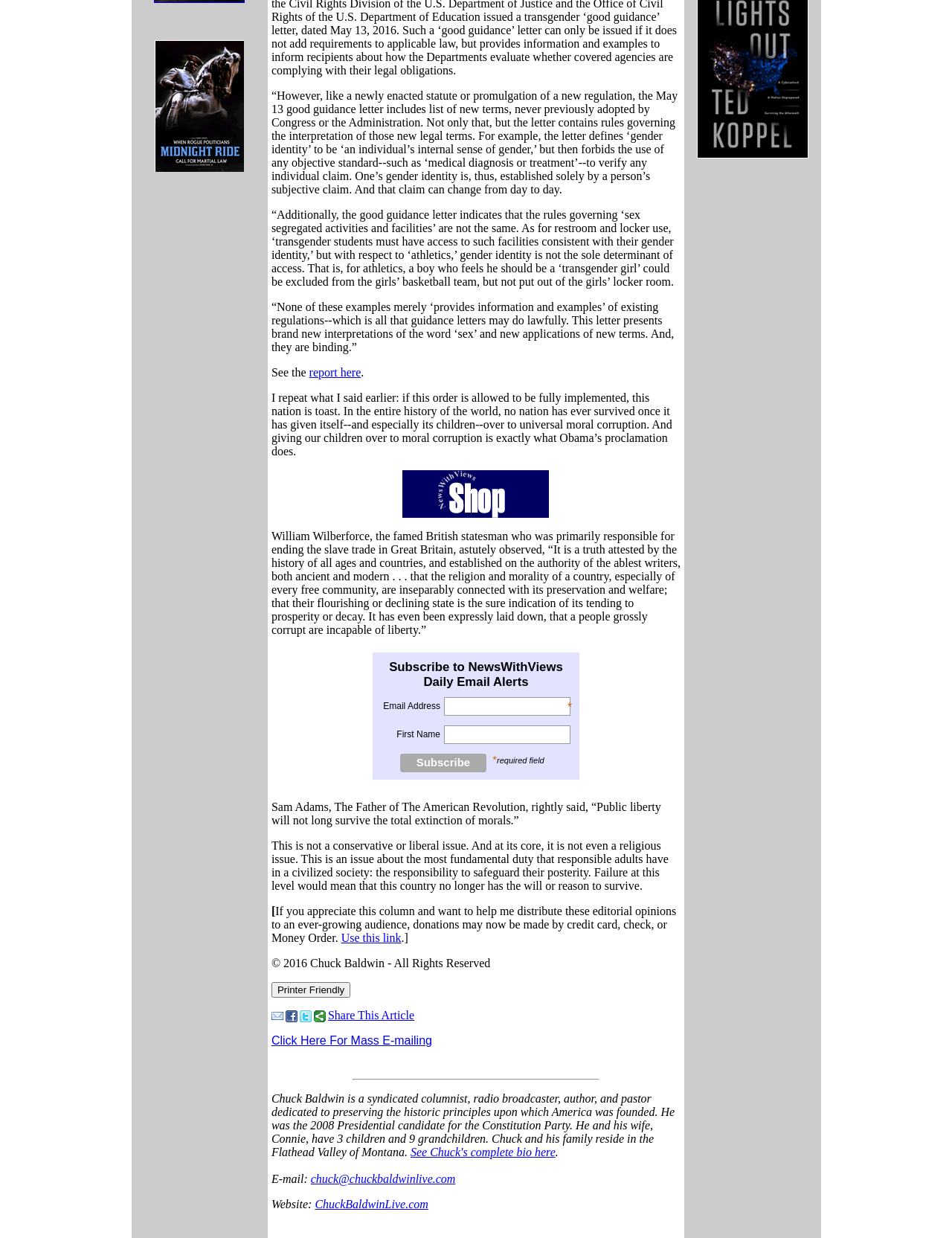Please identify the bounding box coordinates of the region to click in order to complete the task: "Subscribe to NewsWithViews Daily Email Alerts". The coordinates must be four float numbers between 0 and 1, specified as [left, top, right, bottom].

[0.344, 0.524, 0.656, 0.637]